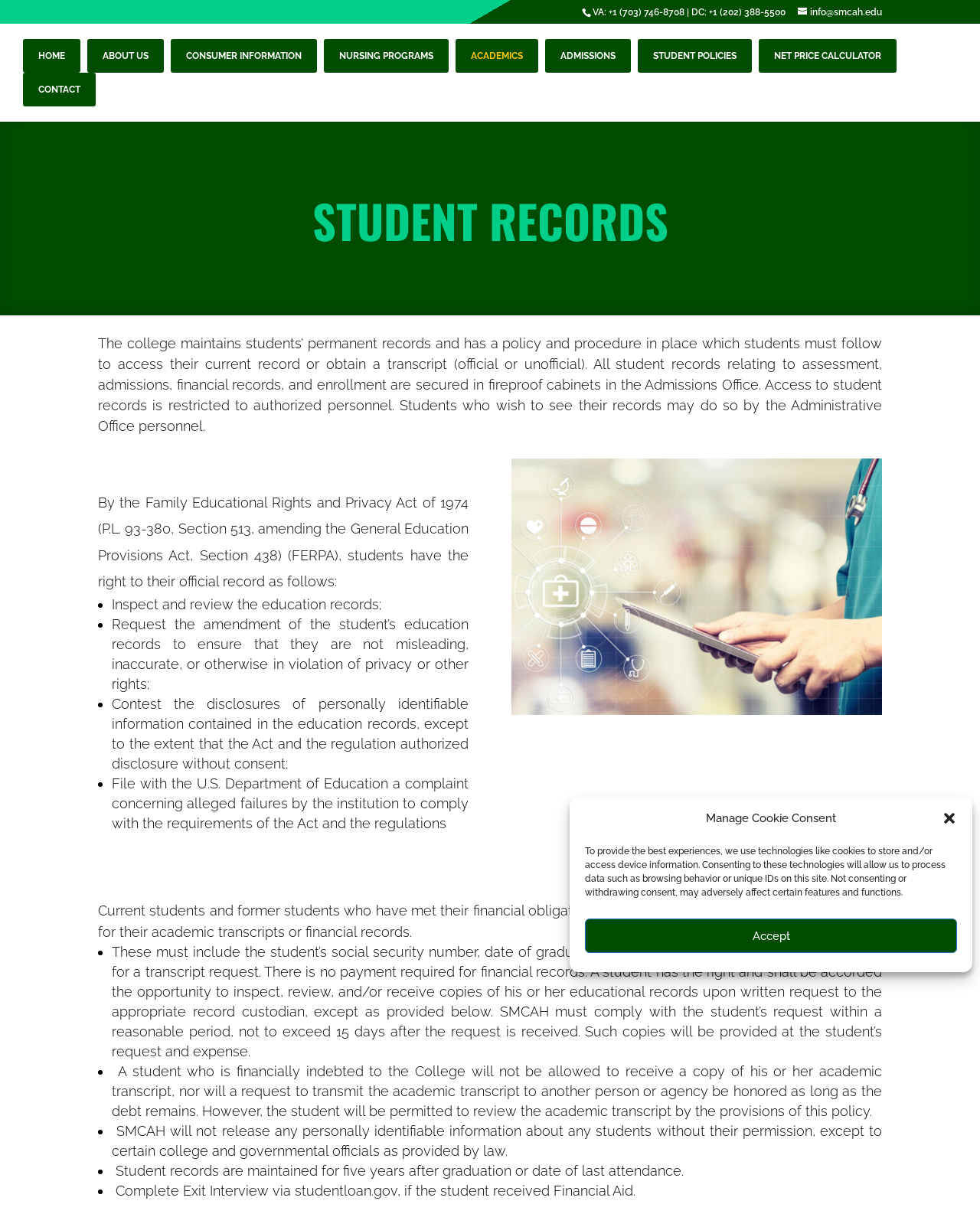Describe all the key features of the webpage in detail.

The webpage is about student records at Saint Michael College of Allied Health. At the top, there is a dialog box for managing cookie consent, which includes a close button, a description of the cookie policy, and an accept button. Below this, there is a contact information section with phone numbers and an email address.

The main content of the page is divided into two sections. On the left, there is a navigation menu with links to different parts of the website, including Home, About Us, Consumer Information, Nursing Programs, Academics, Admissions, Student Policies, Net Price Calculator, and Contact.

On the right, there is a heading "STUDENT RECORDS" followed by a detailed description of the college's policy on student records. The policy explains that students have the right to access their records, request amendments, and contest disclosures of personally identifiable information. The college maintains students' permanent records in fireproof cabinets, and access is restricted to authorized personnel.

The policy also outlines the procedures for requesting academic transcripts or financial records, including the required information and payment. Additionally, it explains that students who are financially indebted to the college will not be allowed to receive a copy of their academic transcript until the debt is resolved.

The page also includes a list of student rights under the Family Educational Rights and Privacy Act of 1974, including the right to inspect and review education records, request amendments, and contest disclosures. Finally, the page mentions that student records are maintained for five years after graduation or date of last attendance.